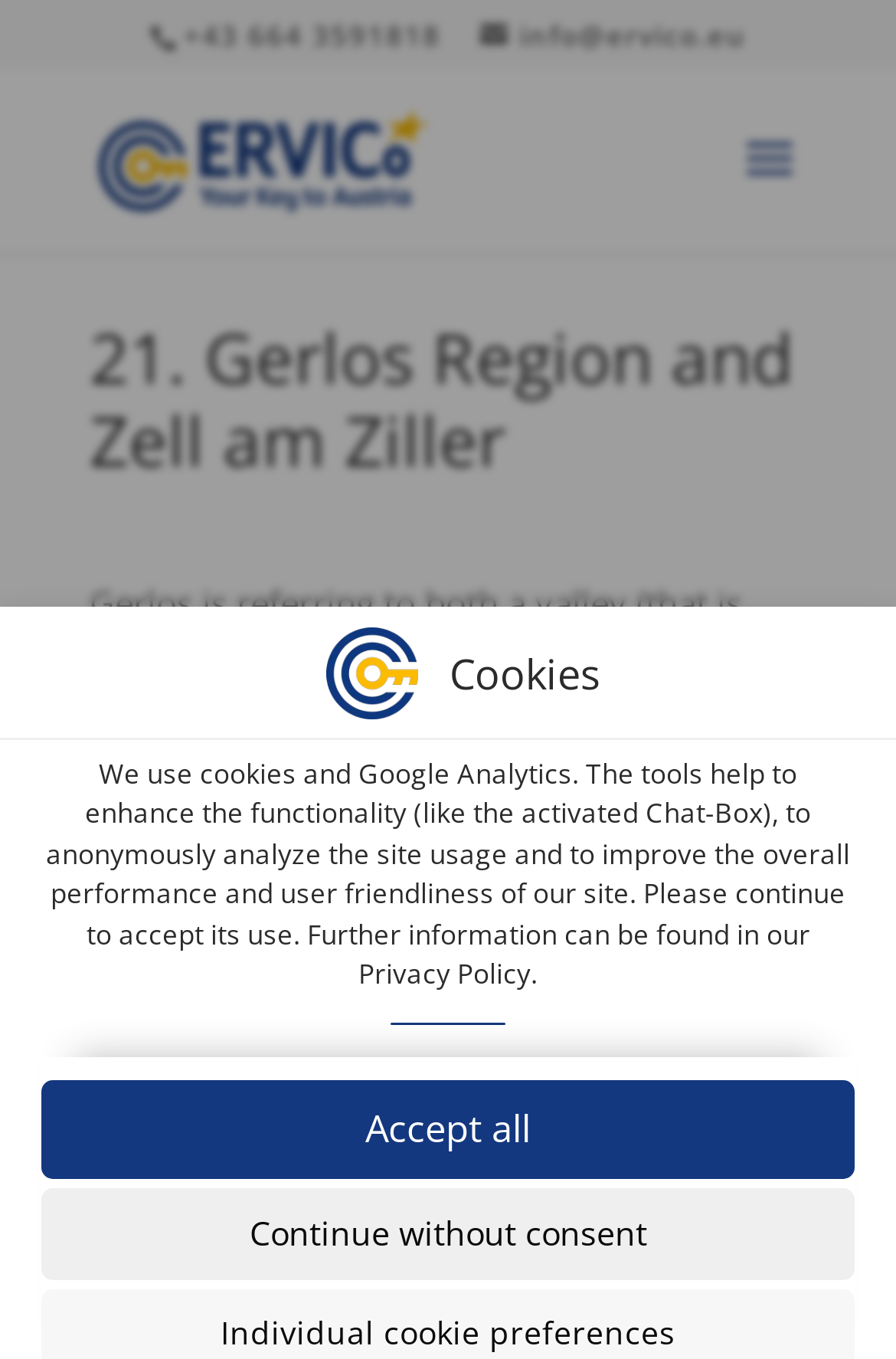What is the relation between the site and Google Consent Mode?
Please provide a detailed and thorough answer to the question.

The site allows data processing in accordance with Google Consent Mode of participating partners, which means that the site is working with partners that are part of the Google Consent Mode.